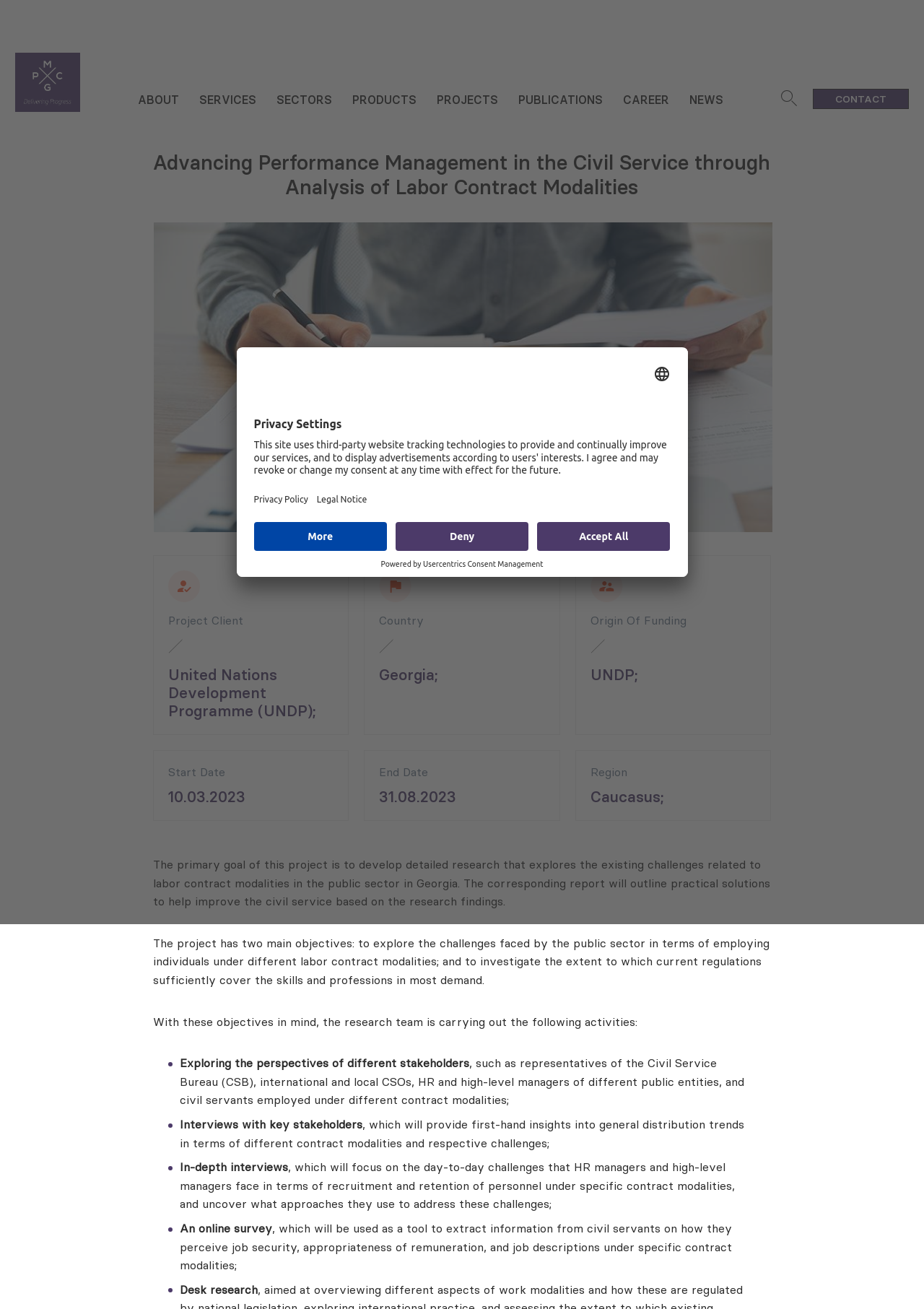Select the bounding box coordinates of the element I need to click to carry out the following instruction: "Click the Open Privacy Settings button".

[0.0, 0.649, 0.05, 0.684]